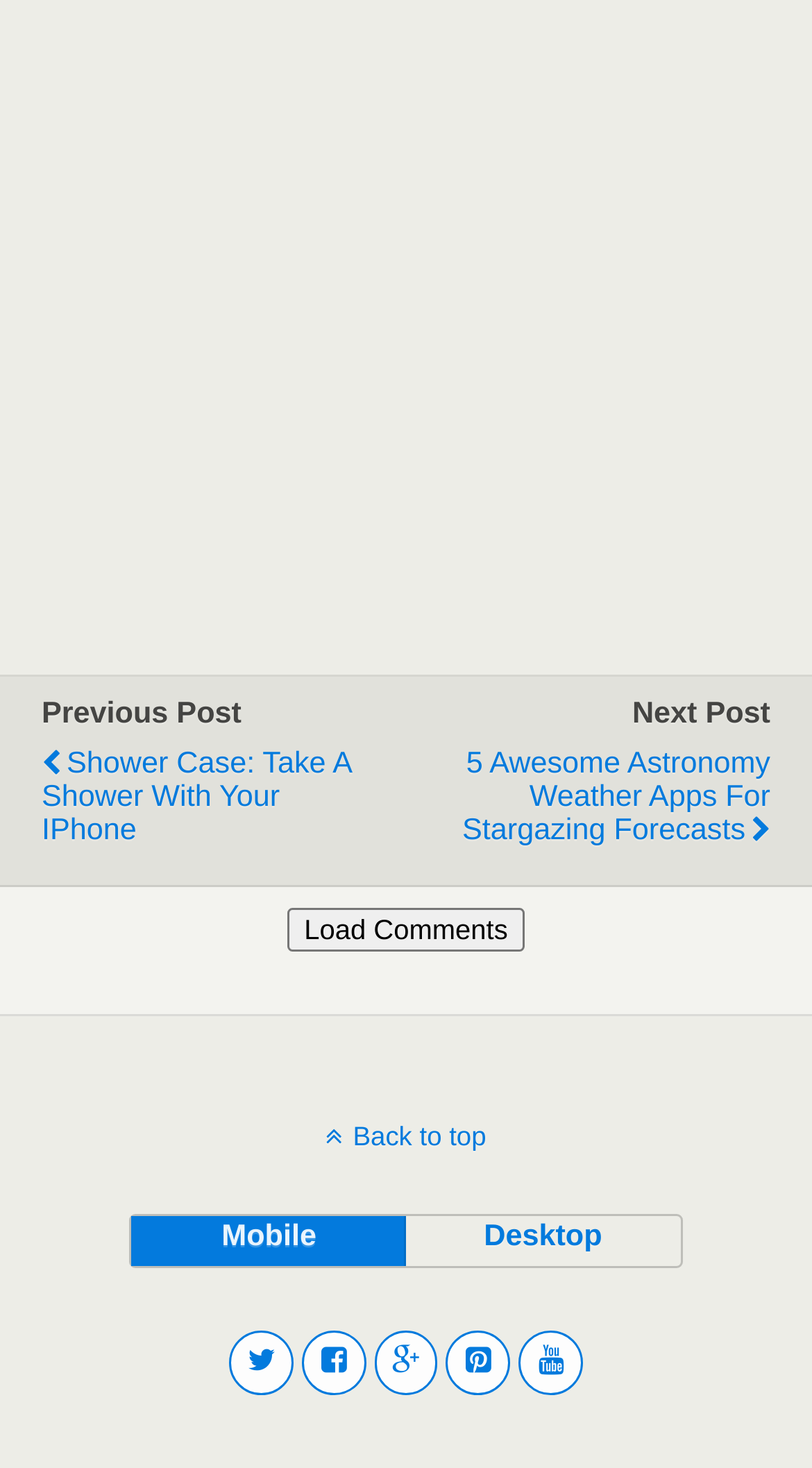What is the title of the previous post?
From the image, provide a succinct answer in one word or a short phrase.

Shower Case: Take A Shower With Your IPhone